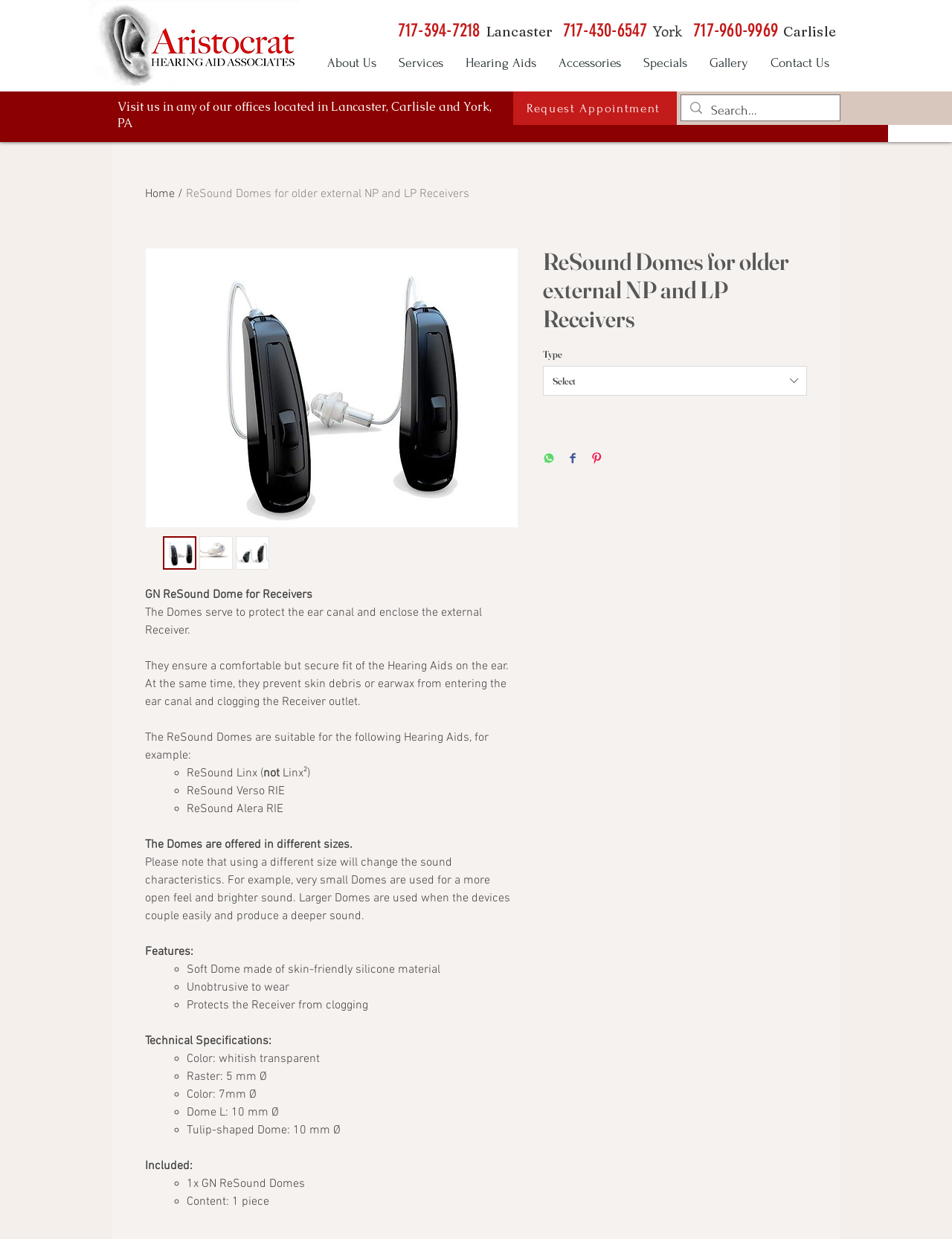What is the purpose of the ReSound Domes?
Look at the image and respond with a one-word or short-phrase answer.

Protect ear canal